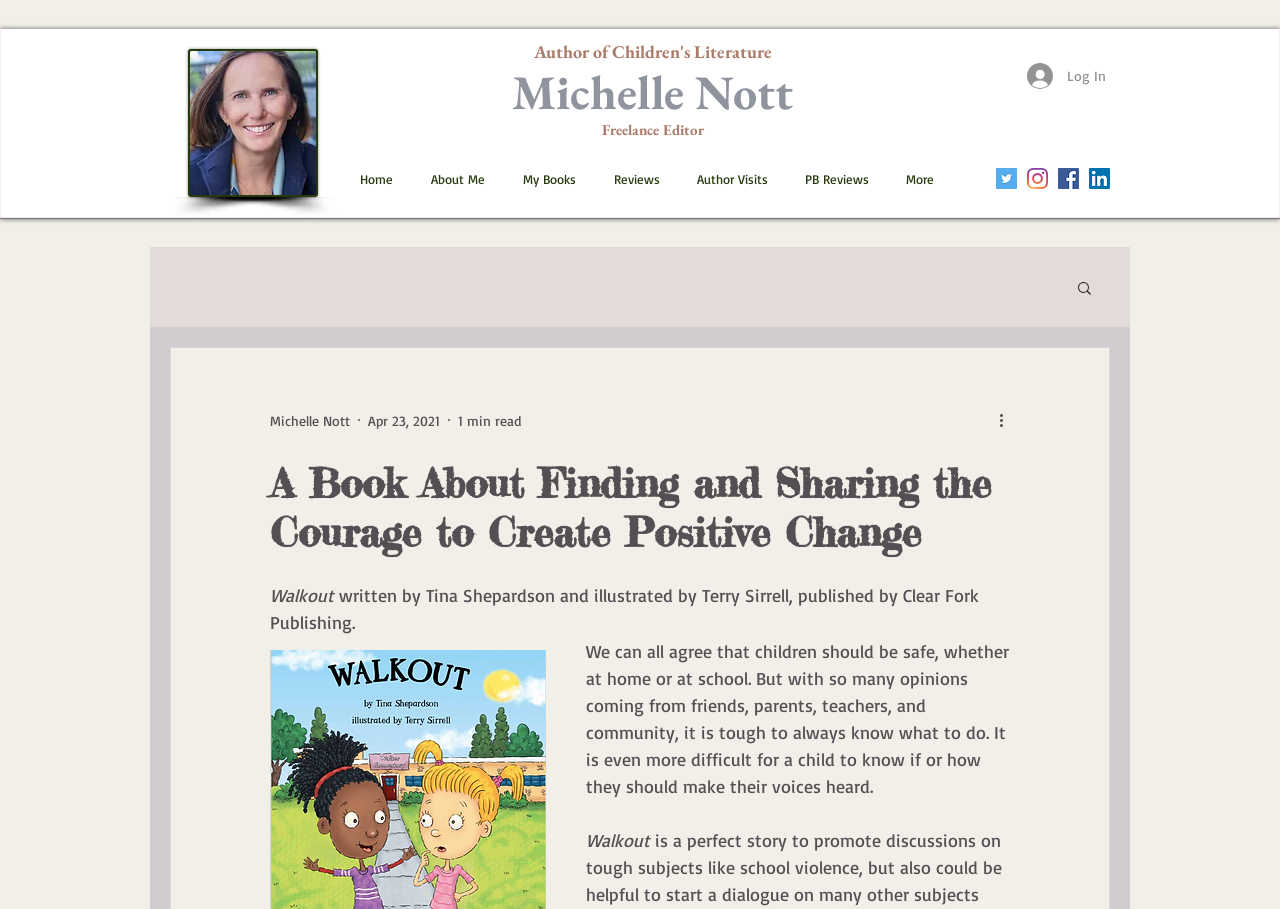Identify the bounding box coordinates of the clickable region necessary to fulfill the following instruction: "Visit the Home page". The bounding box coordinates should be four float numbers between 0 and 1, i.e., [left, top, right, bottom].

[0.26, 0.172, 0.316, 0.222]